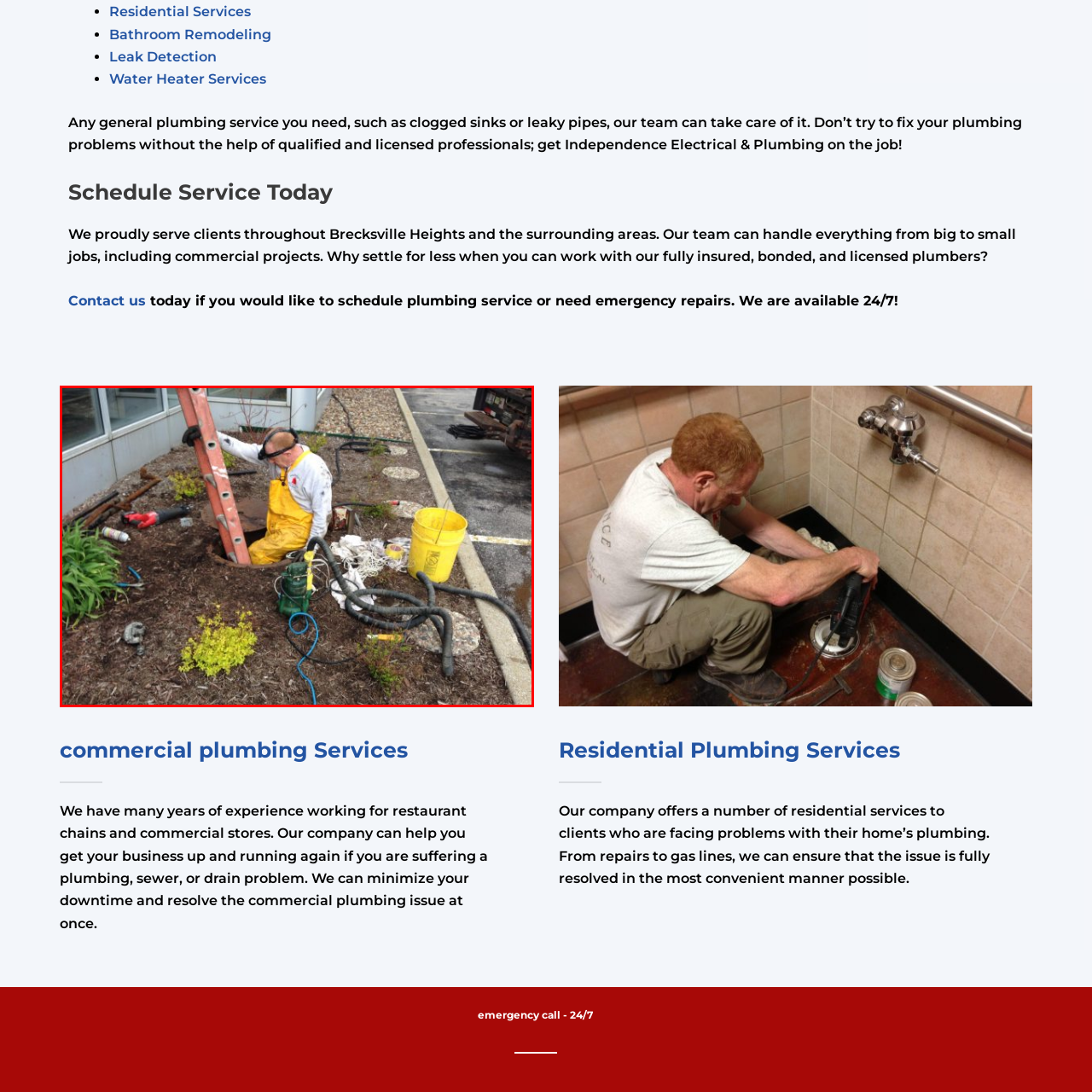Describe all the elements and activities occurring in the red-outlined area of the image extensively.

The image depicts a professional plumber in the midst of a service task, positioned next to an open access point in a landscaped area. Dressed in bright yellow waterproof overalls, the plumber is working diligently as he emerges from the hole, which appears to be related to drainage or sewer maintenance. Tools and equipment are scattered around, including a green submersible pump, hoses, and a yellow bucket, indicating a busy work environment. Nearby, a ladder leans against the exterior wall of a building, allowing easy access for the plumber. The background features greenery, including small plants and mulch, adding a touch of nature to the industrial task at hand. This scene highlights the essential services provided by plumbing professionals, demonstrating their role in maintaining and repairing critical systems for residential and commercial properties.